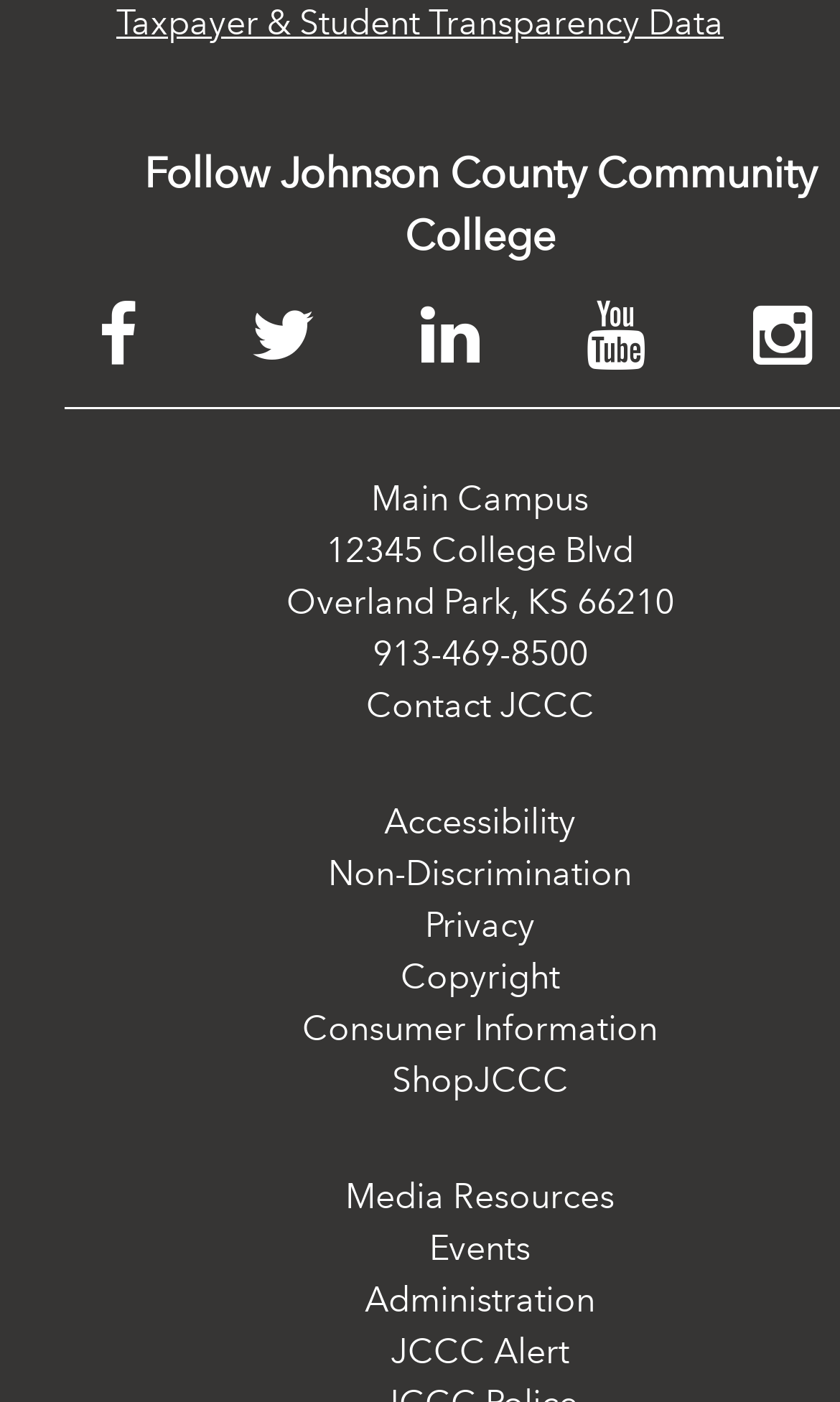Answer the following inquiry with a single word or phrase:
What is the phone number to contact JCCC?

913-469-8500